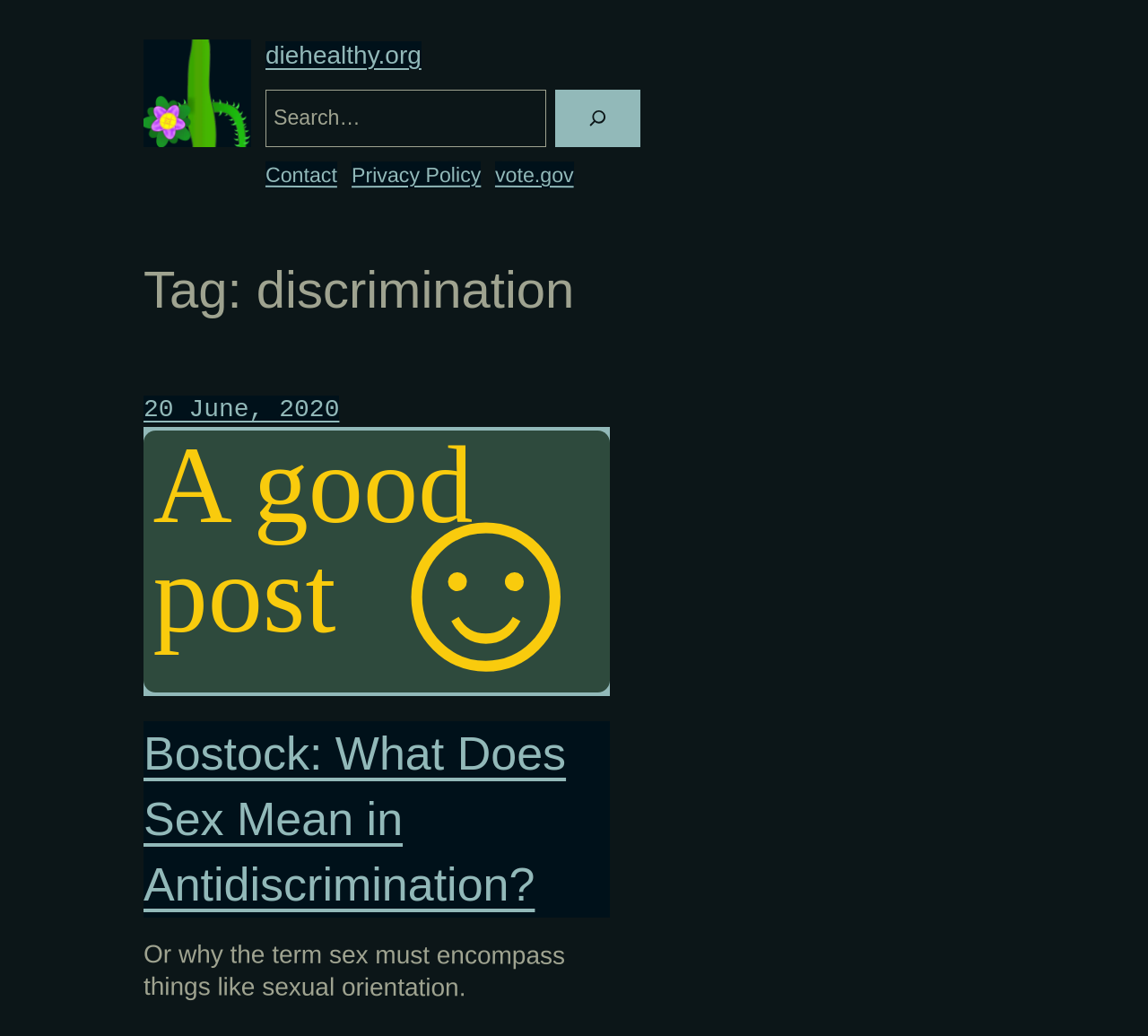Specify the bounding box coordinates of the area to click in order to execute this command: 'search for something'. The coordinates should consist of four float numbers ranging from 0 to 1, and should be formatted as [left, top, right, bottom].

[0.231, 0.087, 0.558, 0.142]